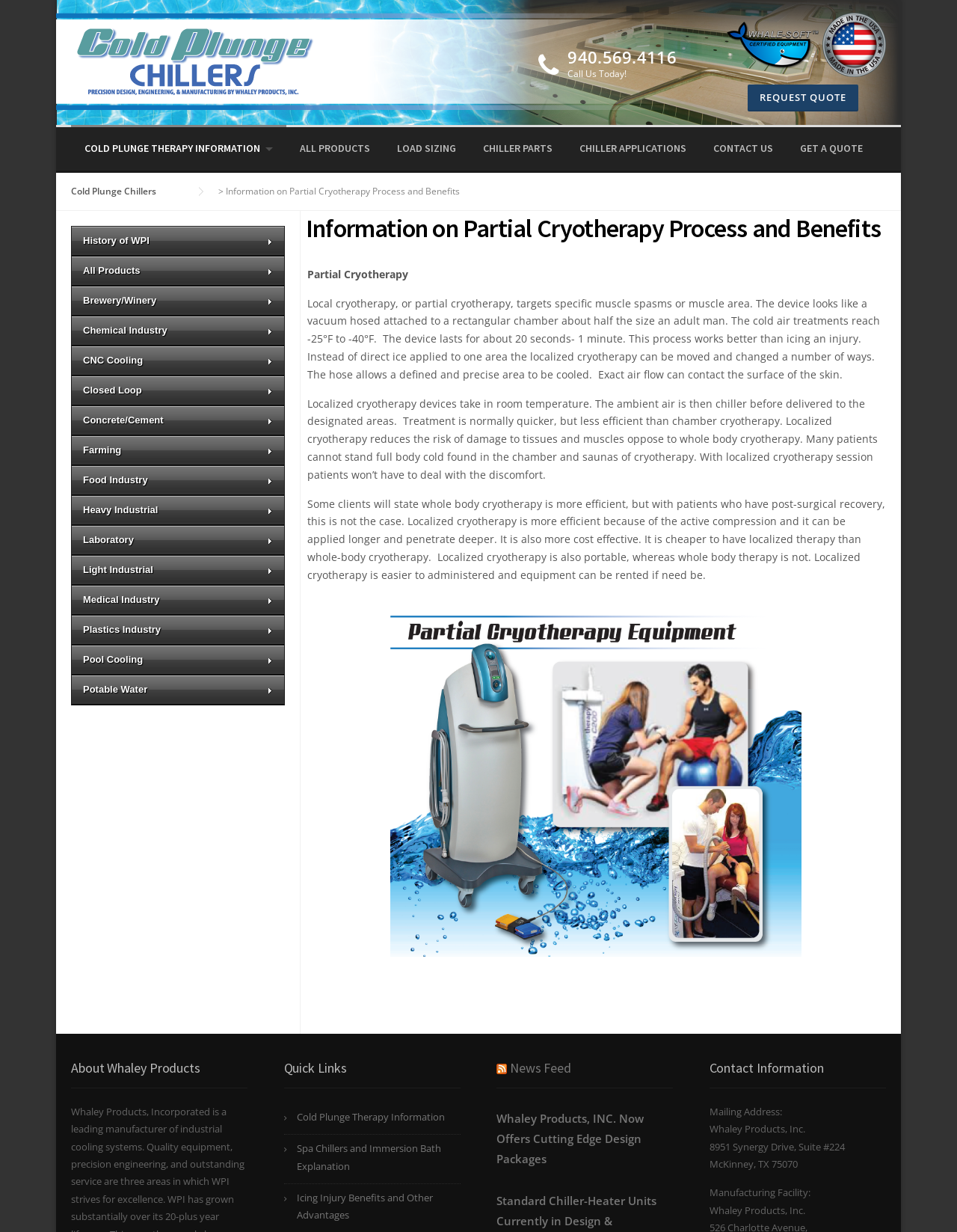Give an in-depth explanation of the webpage layout and content.

This webpage is about partial body cryotherapy, providing information on the process and its benefits. At the top, there is a navigation menu with links to "Skip to content", "Cold Plunge Chillers", and other related topics. Below the navigation menu, there is a header section with a phone number, "940.569.4116", and a call-to-action button, "REQUEST QUOTE". 

On the left side, there is a sidebar with multiple links to various topics, including "COLD PLUNGE THERAPY INFORMATION", "ALL PRODUCTS", "LOAD SIZING", and "CONTACT US". 

The main content area is divided into two sections. The first section has a heading, "Information on Partial Cryotherapy Process and Benefits", followed by three paragraphs of text describing the process and its benefits. The text explains that local cryotherapy targets specific muscle areas, is more efficient than whole-body cryotherapy, and is more cost-effective. 

Below the text, there is an image related to partial cryotherapy. The second section has a heading, but it is empty. 

On the right side, there is a complementary section with multiple links to various topics, including "History of WPI", "All Products", and "Medical Industry". There are also links to "About Whaley Products", "Quick Links", and "RSS News Feed". At the bottom, there is a section with contact information, including a mailing address and a manufacturing facility address.